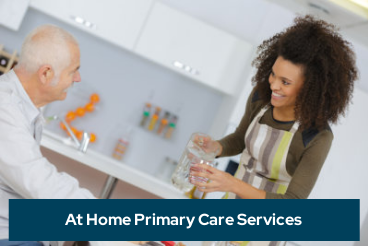Generate an elaborate caption for the image.

The image illustrates a compassionate caregiver engaging with a senior man in a warm, home-like setting. The caregiver, a young woman with curly hair, is smiling as she pours water from a pitcher into a glass, emphasizing her attentive and friendly demeanor. The senior man, with gray hair, looks pleased and attentive, highlighting the supportive relationship typical of home health care services. This scene represents the essence of "At Home Primary Care Services," showcasing a nurturing environment where personalized care is provided to ensure the comfort and well-being of elderly clients. The modern, well-lit kitchen setting adds to the comforting atmosphere, reinforcing the importance of home-based health support.